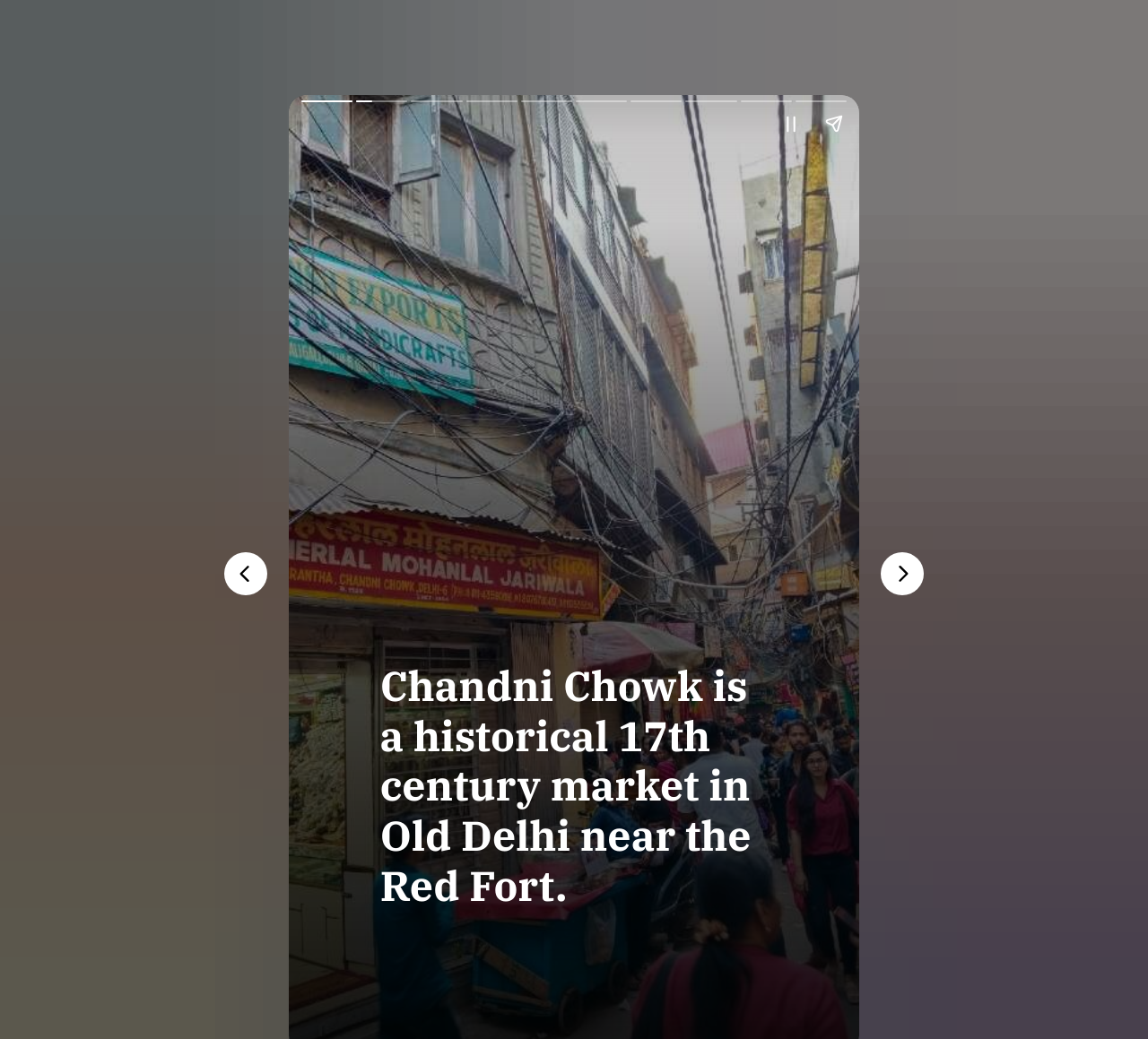What is near Chandni Chowk market?
Provide a one-word or short-phrase answer based on the image.

Red Fort